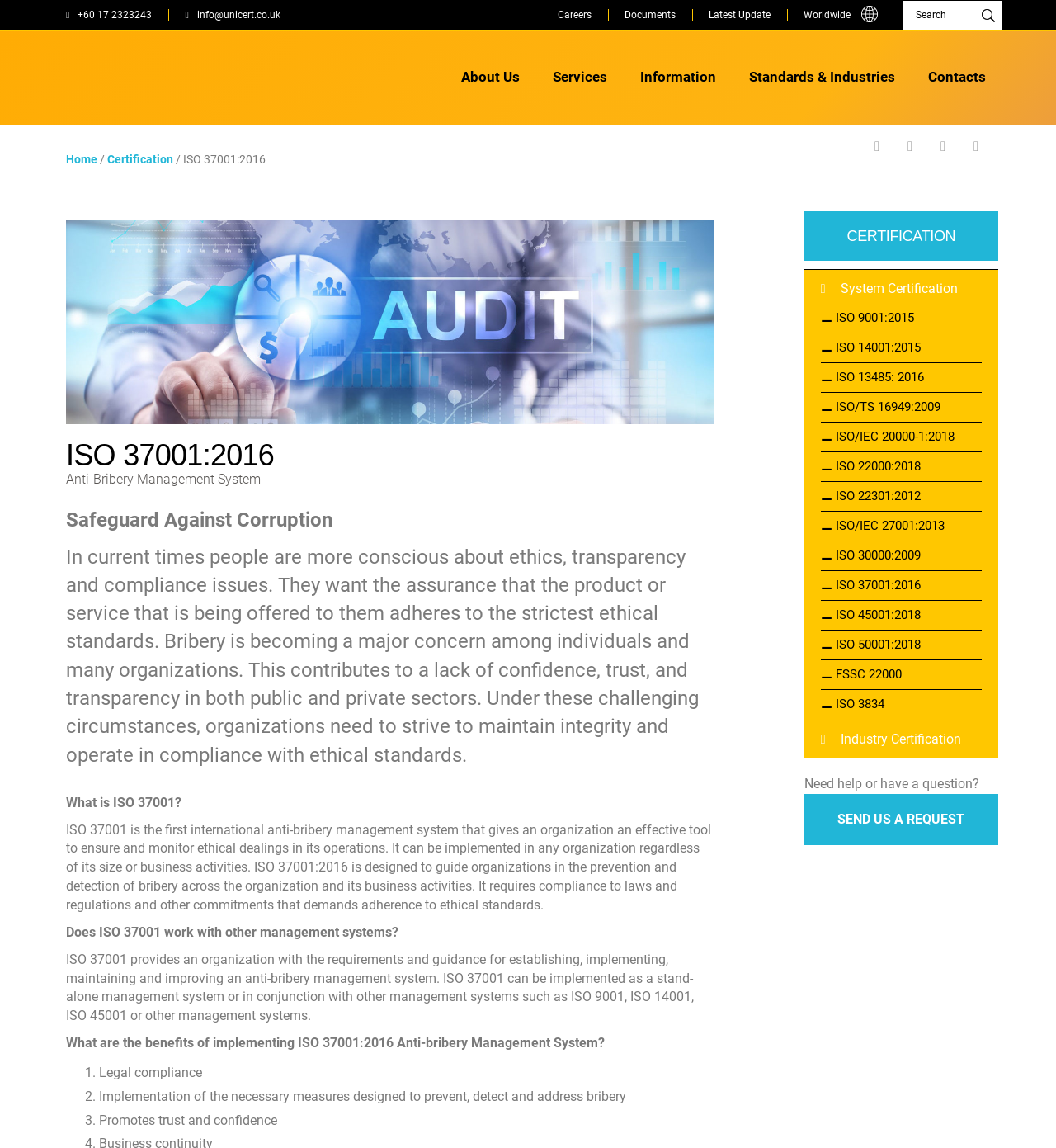What is the purpose of the 'Search UNICERT' textbox?
Provide a well-explained and detailed answer to the question.

I found a textbox with the placeholder text 'Search UNICERT' and a submit button next to it. This suggests that the purpose of the textbox is to allow users to search the website for specific content.